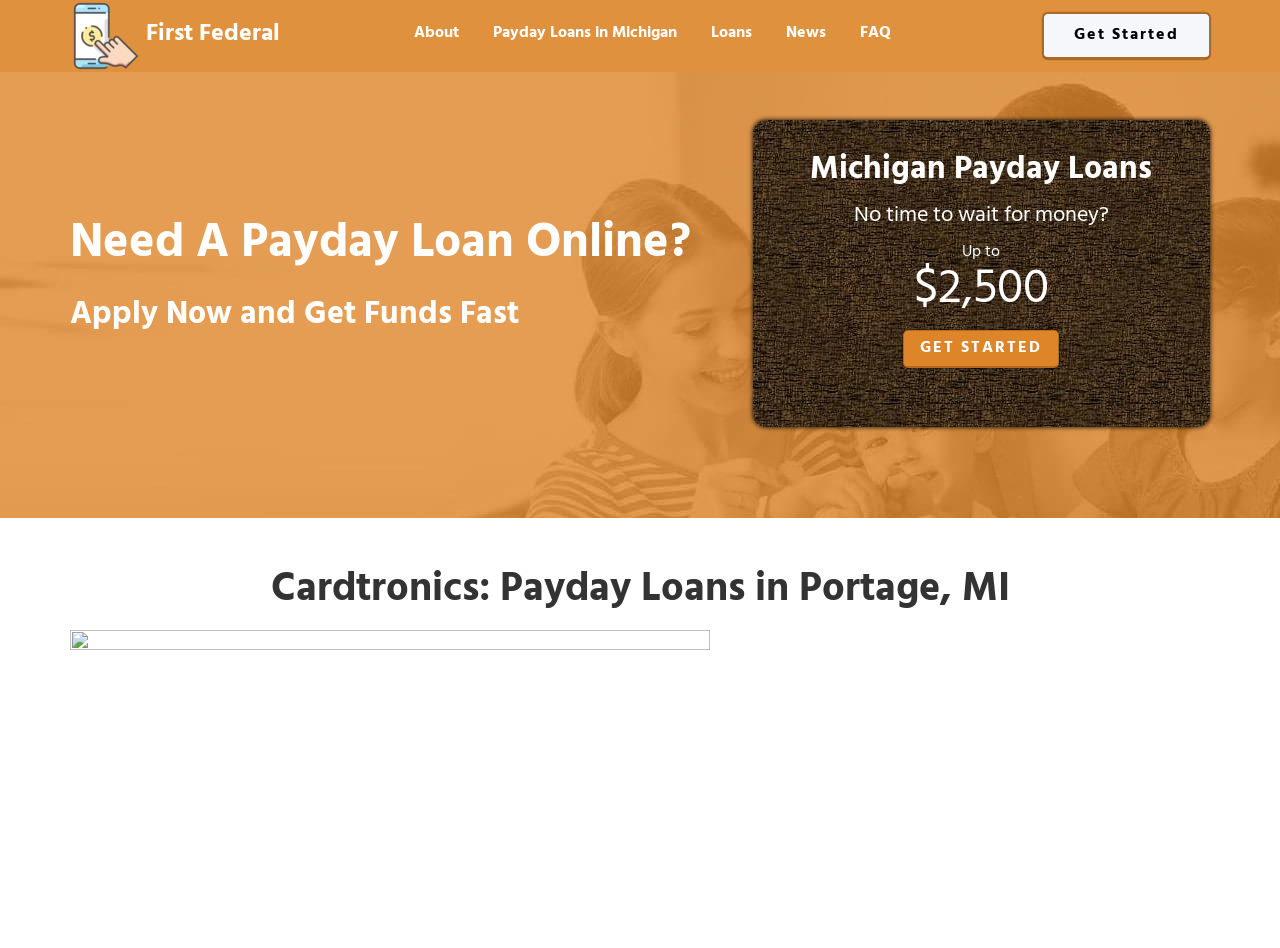What is the maximum loan amount?
Look at the image and respond with a single word or a short phrase.

$2,500